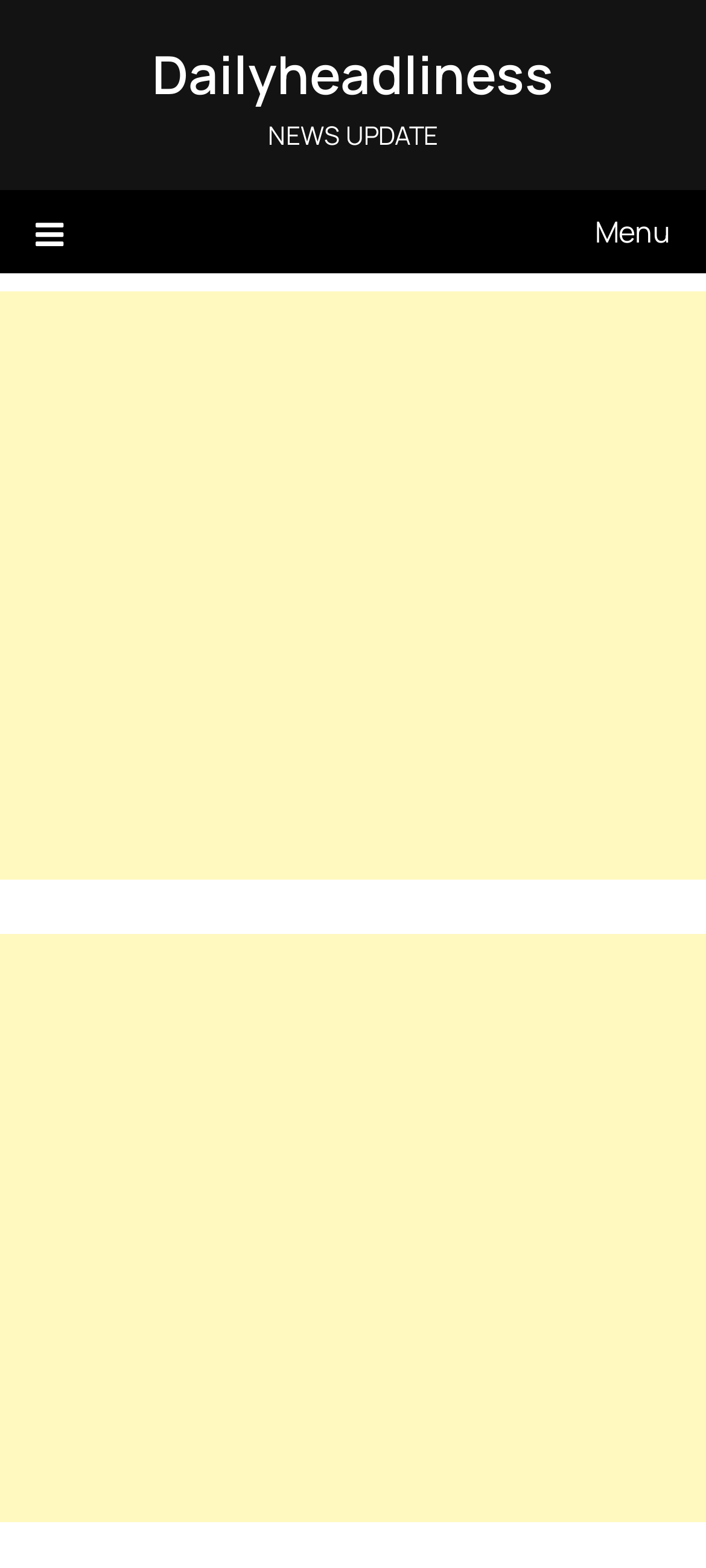Predict the bounding box coordinates for the UI element described as: "Menu". The coordinates should be four float numbers between 0 and 1, presented as [left, top, right, bottom].

[0.05, 0.121, 0.95, 0.174]